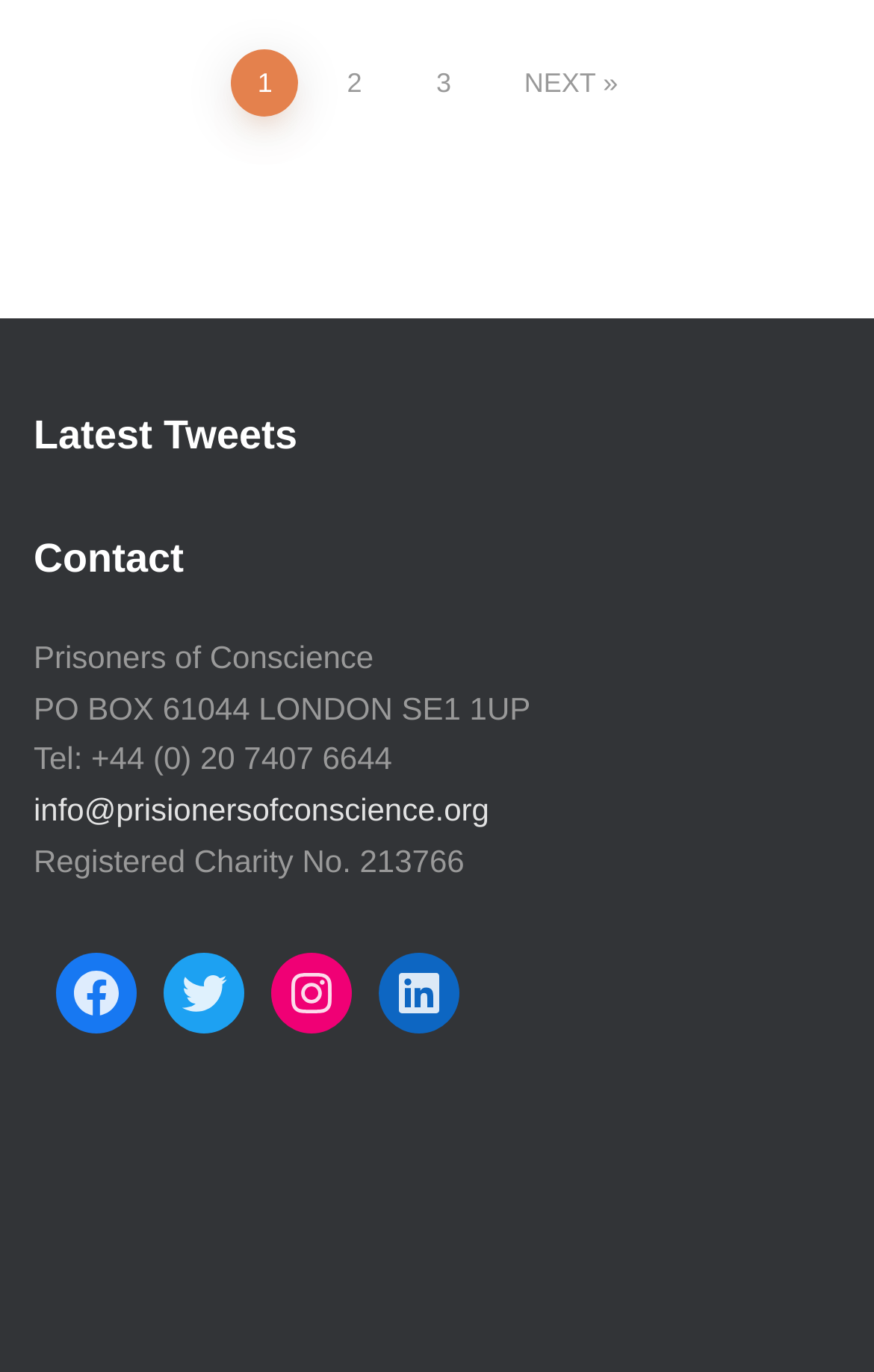Give a one-word or one-phrase response to the question:
What is the address of the charity?

PO BOX 61044 LONDON SE1 1UP